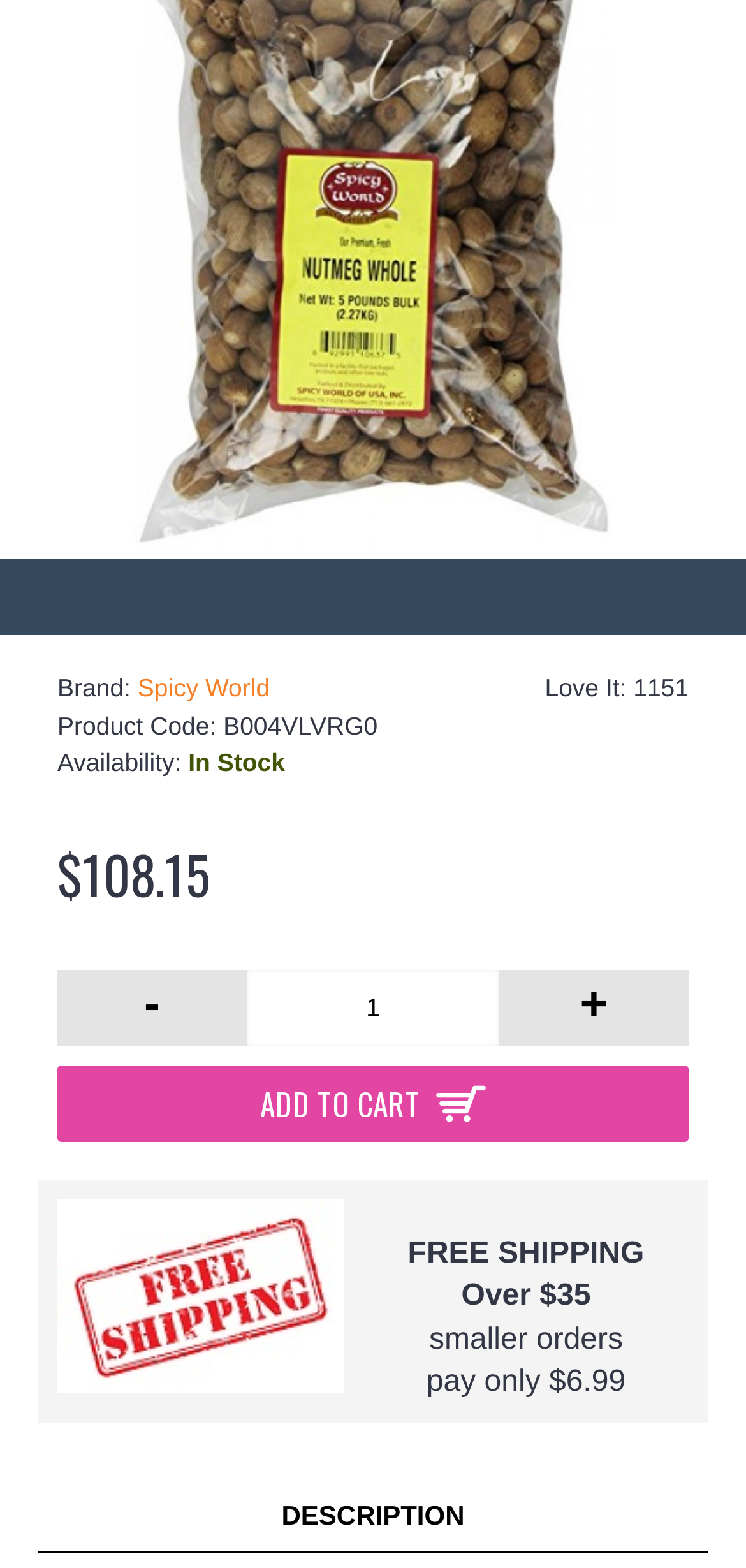Please find the bounding box for the UI component described as follows: "Spicy World".

[0.184, 0.43, 0.362, 0.448]